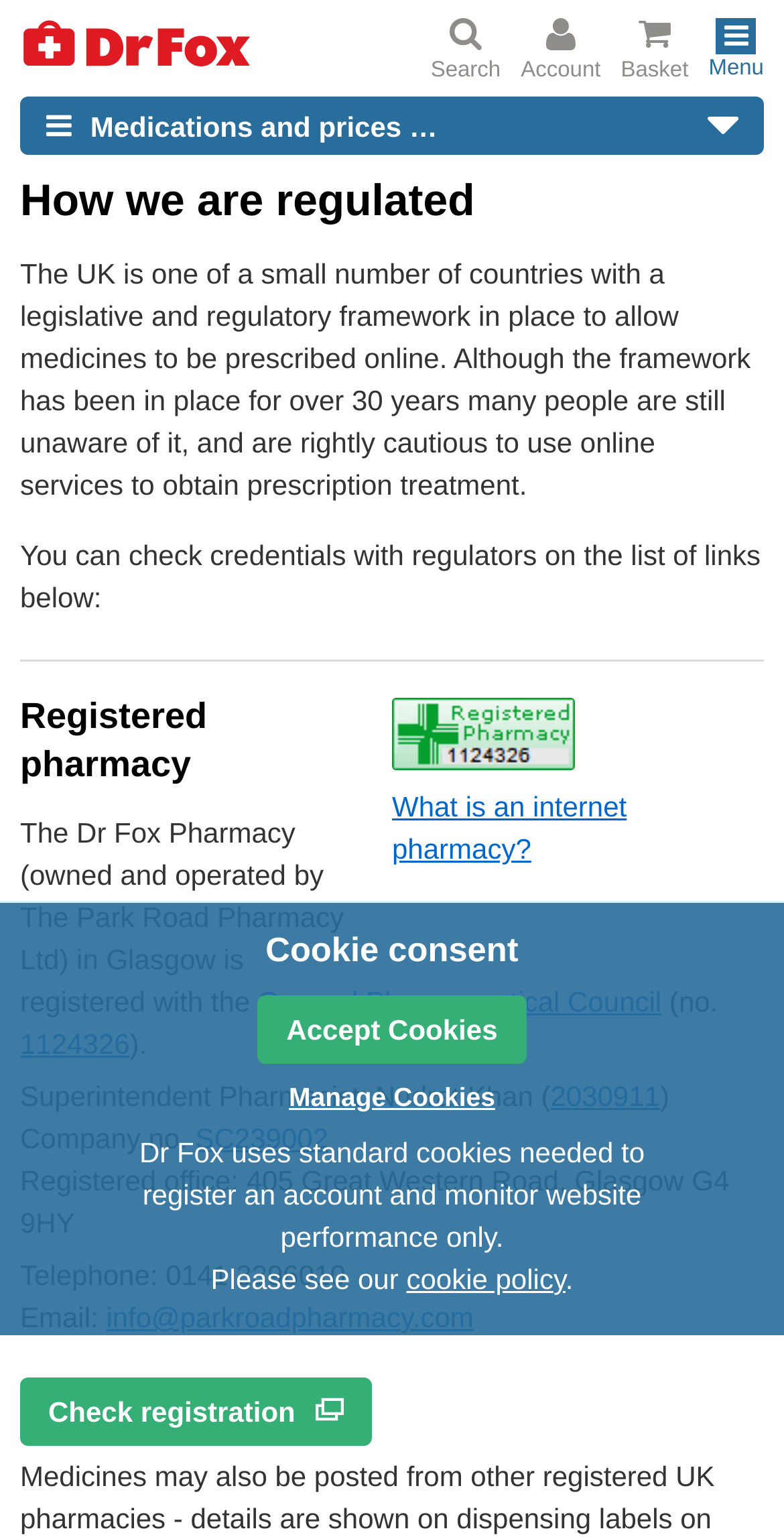Can you find the bounding box coordinates for the element that needs to be clicked to execute this instruction: "Click on 'About' link"? The coordinates should be given as four float numbers between 0 and 1, i.e., [left, top, right, bottom].

None